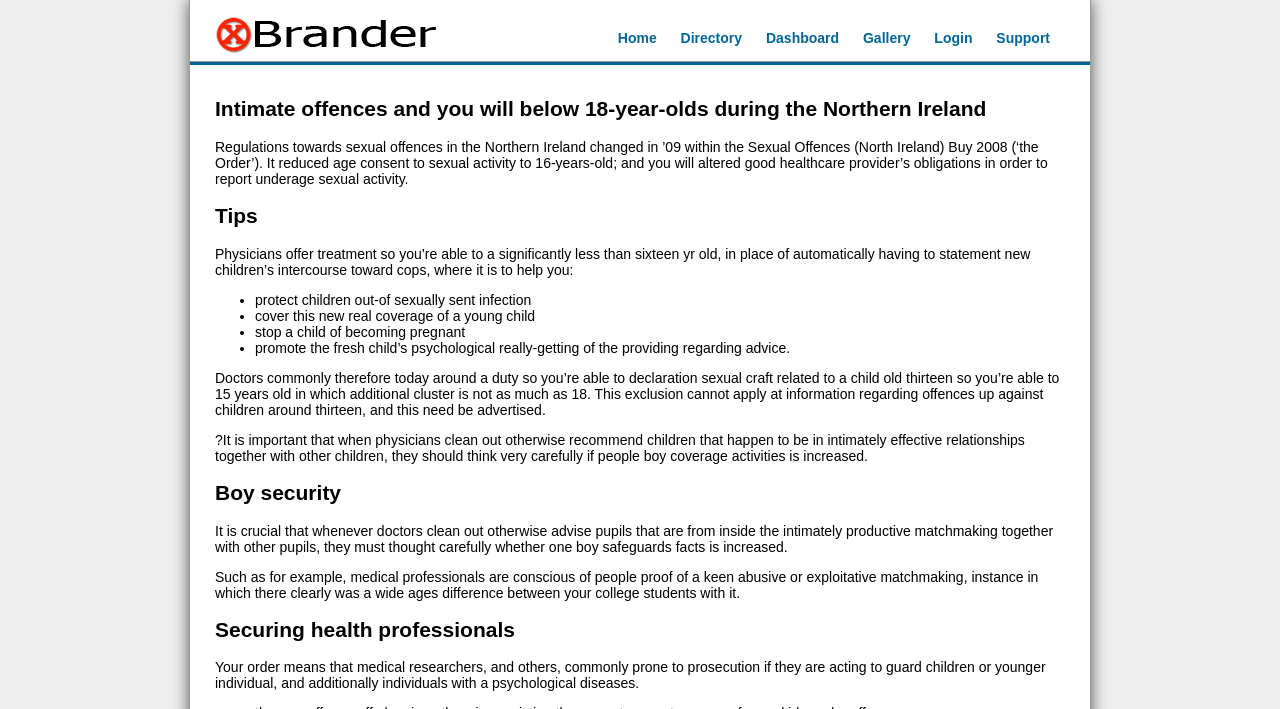Respond with a single word or phrase to the following question:
What is the exception to reporting sexual activity of children?

13 years old